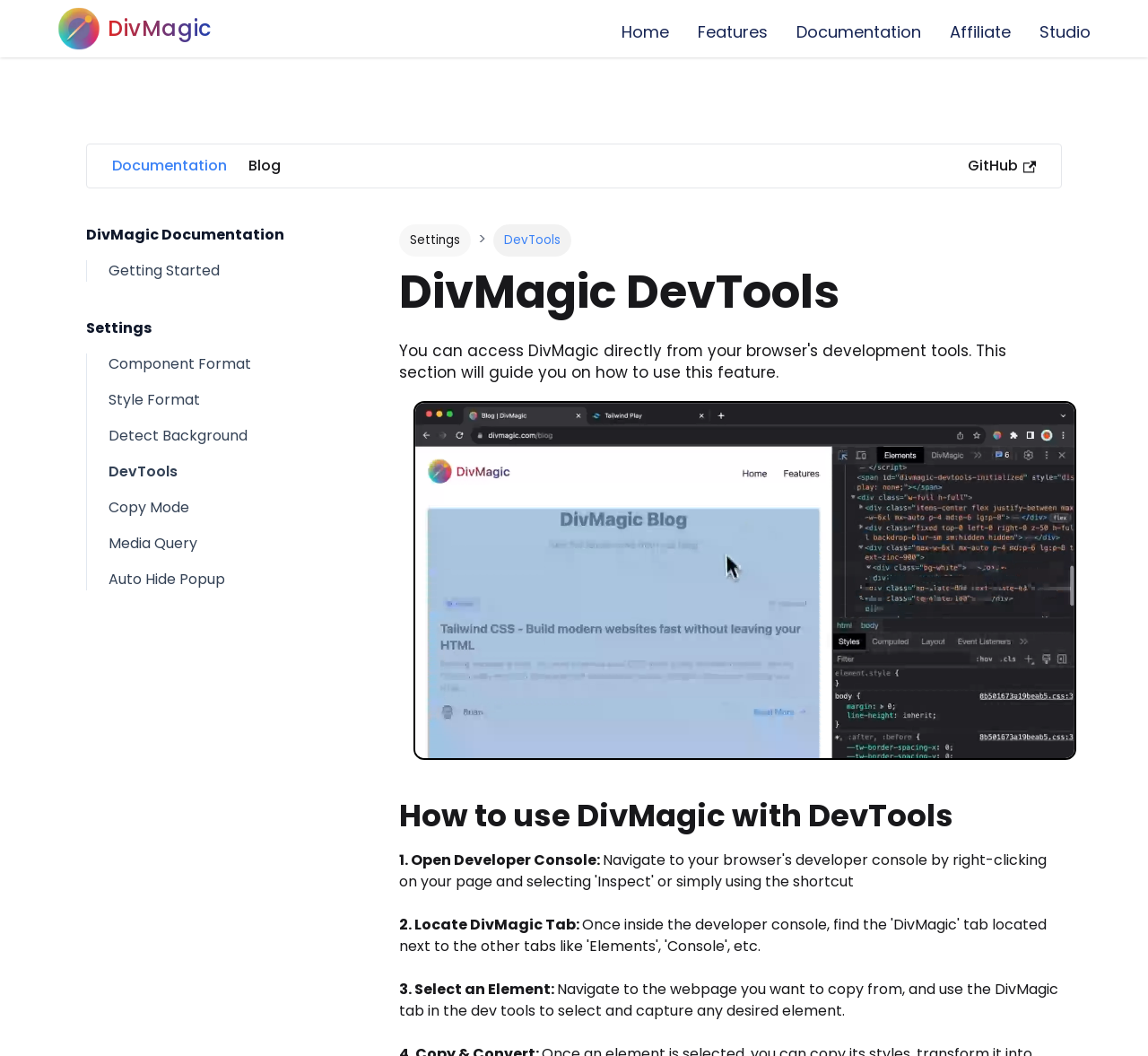Please identify the bounding box coordinates of the clickable area that will allow you to execute the instruction: "Open the Features button".

[0.608, 0.019, 0.669, 0.042]